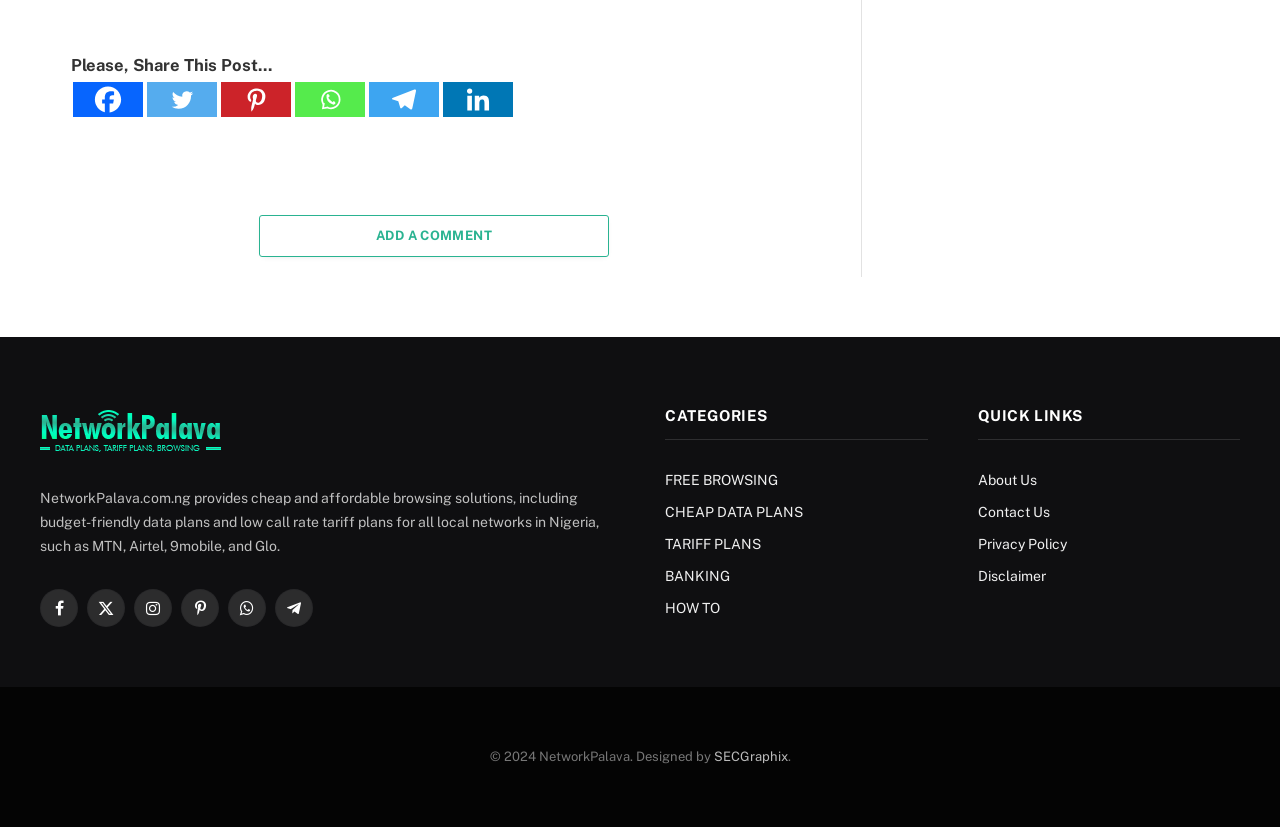Please give the bounding box coordinates of the area that should be clicked to fulfill the following instruction: "Share this post on Facebook". The coordinates should be in the format of four float numbers from 0 to 1, i.e., [left, top, right, bottom].

[0.057, 0.098, 0.112, 0.14]